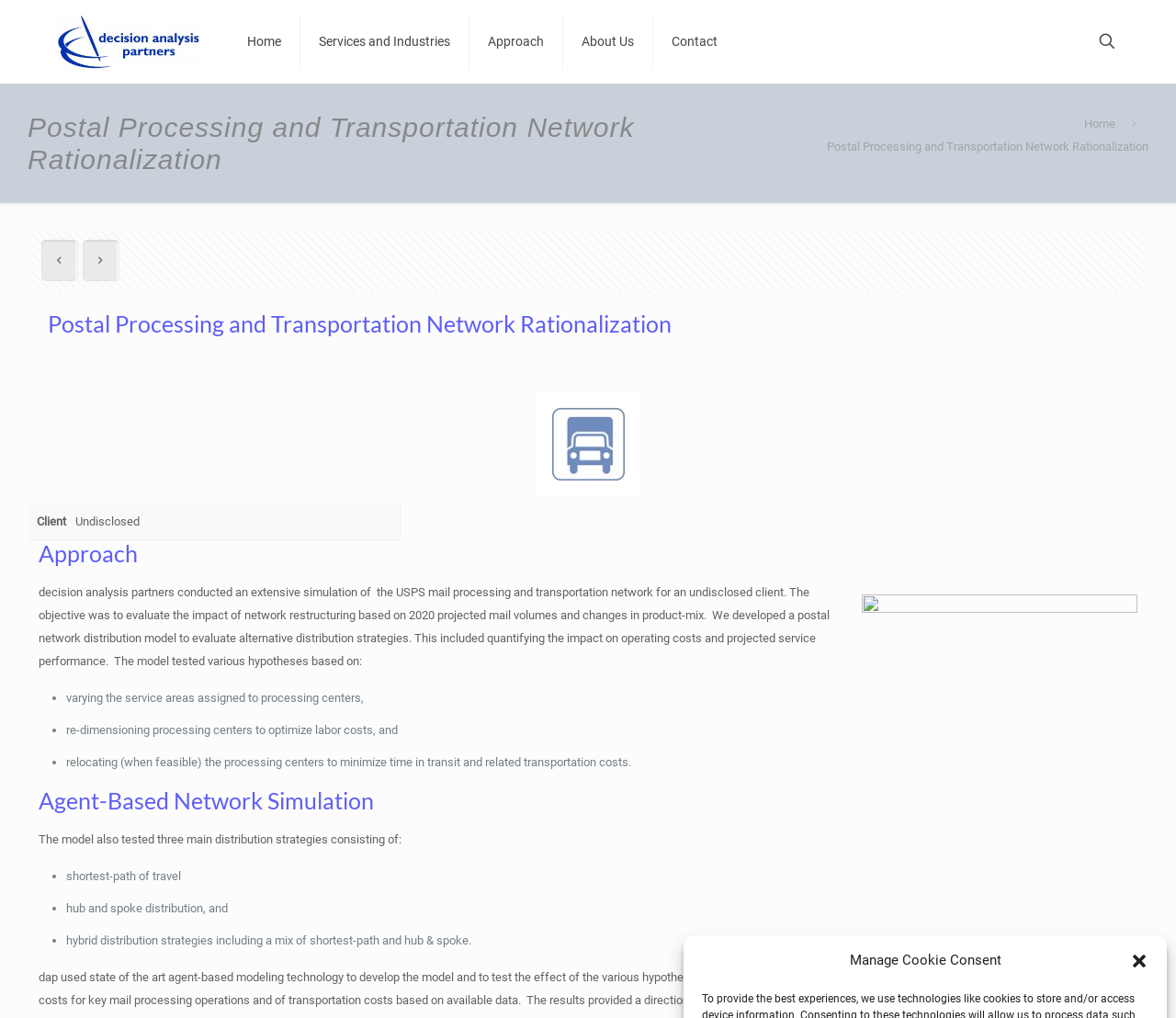Please respond to the question with a concise word or phrase:
How many links are in the top navigation bar?

5